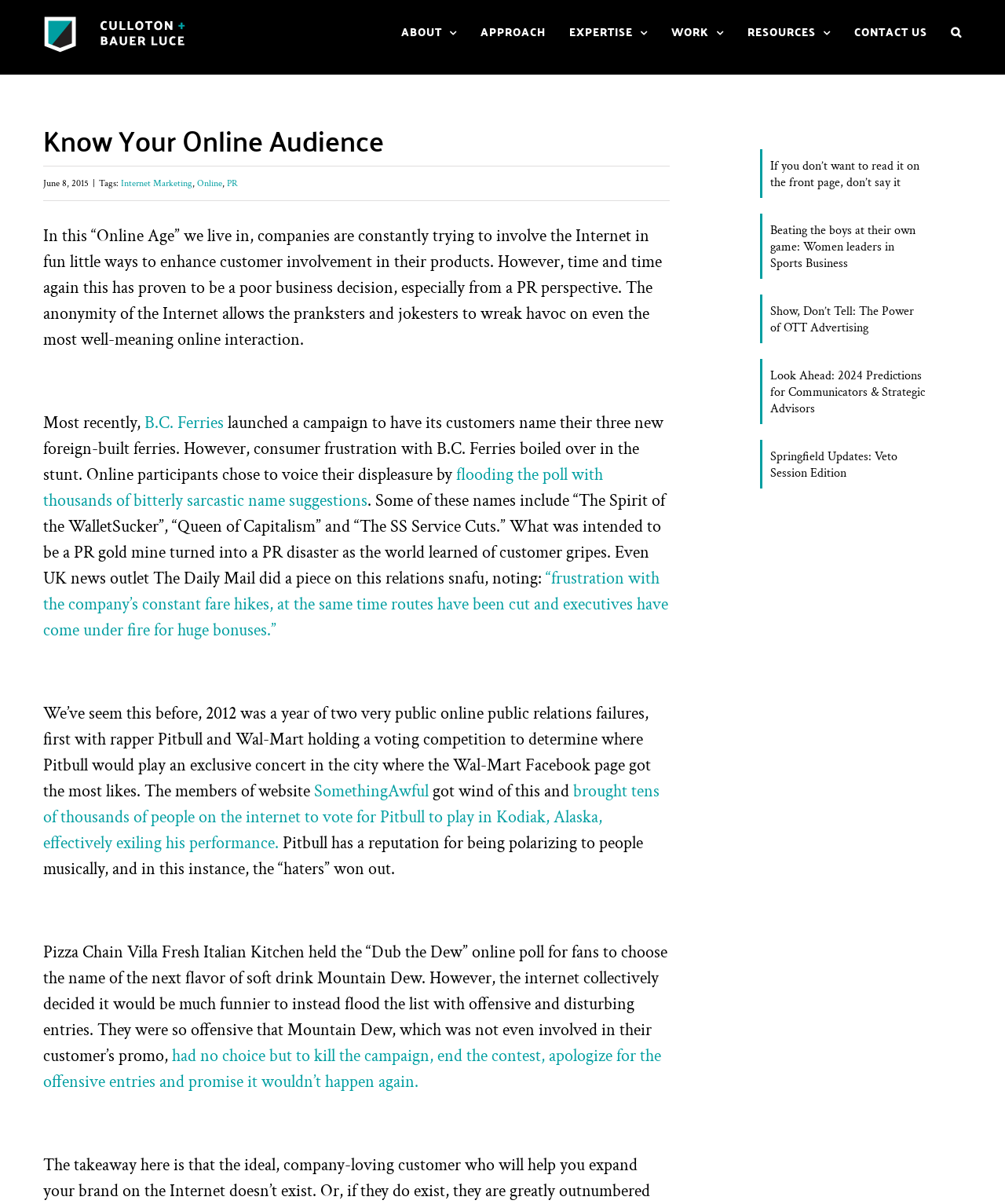Identify the bounding box coordinates of the section to be clicked to complete the task described by the following instruction: "Read the article about 'B.C. Ferries'". The coordinates should be four float numbers between 0 and 1, formatted as [left, top, right, bottom].

[0.144, 0.342, 0.223, 0.361]